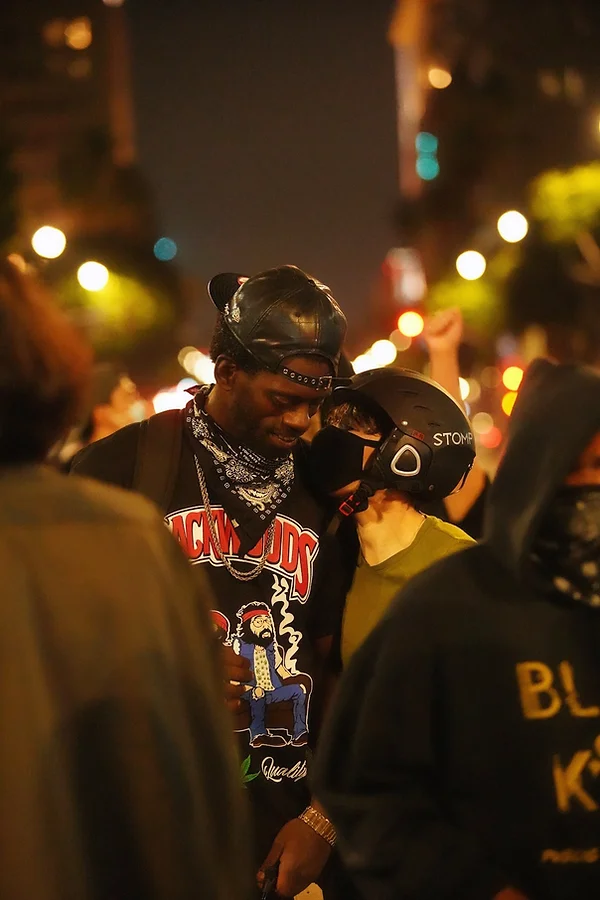Explain the scene depicted in the image, including all details.

The image captures a poignant moment amidst a vibrant crowd, likely during a protest or social gathering at night. A man, wearing a distinctive t-shirt adorned with graphics and a bandana around his neck, shares an intimate and joyful interaction with a younger person who is clad in a helmet and mask. The warm glow of streetlights illuminates the scene, highlighting the mix of emotions—joy, solidarity, and empowerment—that can be found in moments of collective action and passion for change. This photograph embodies the essence of human connection and the spirit of activism, representing diverse expressions of passion and commitment to a cause.